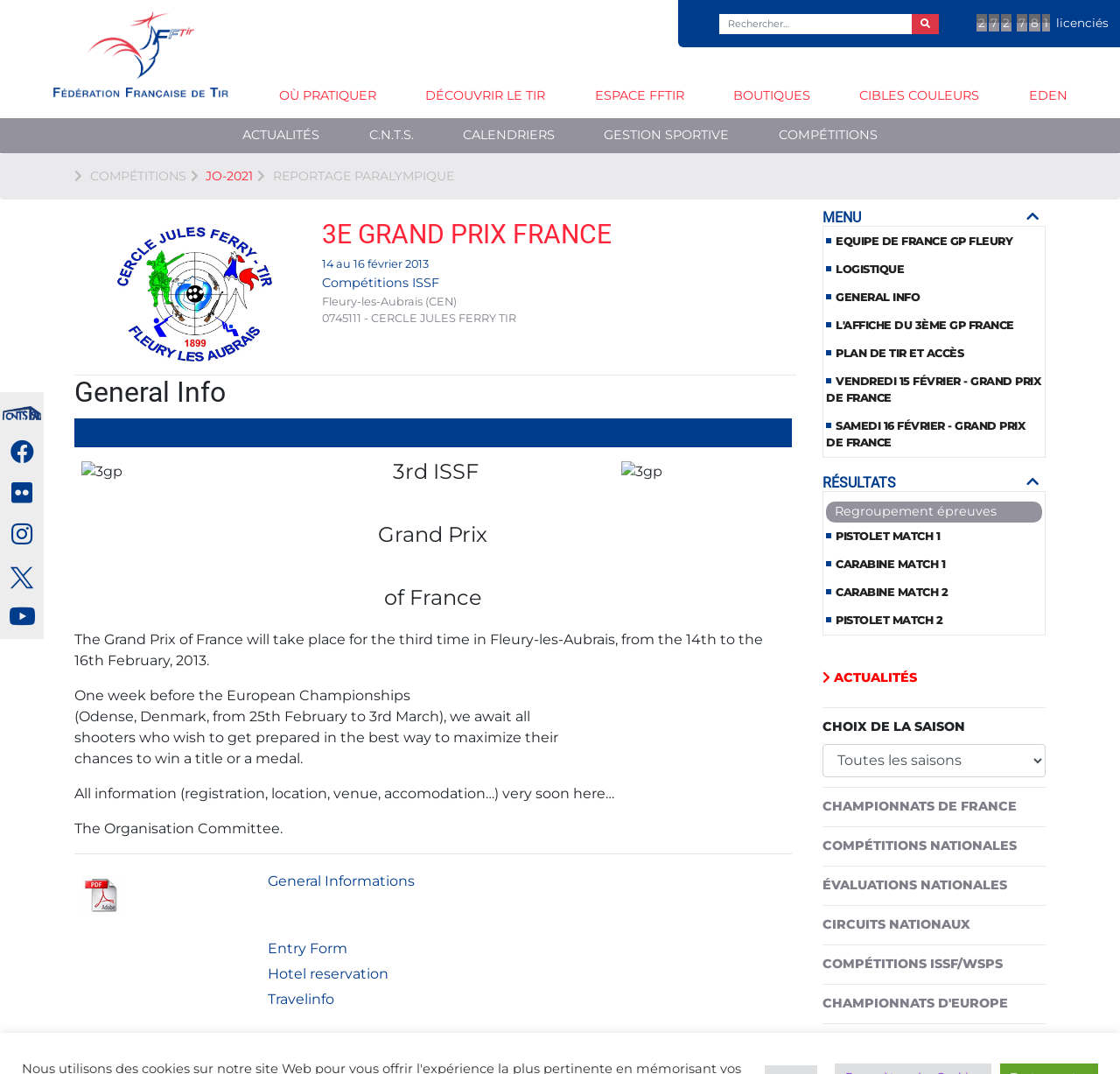Show me the bounding box coordinates of the clickable region to achieve the task as per the instruction: "Get general information about 3E GRAND PRIX FRANCE".

[0.288, 0.204, 0.546, 0.232]